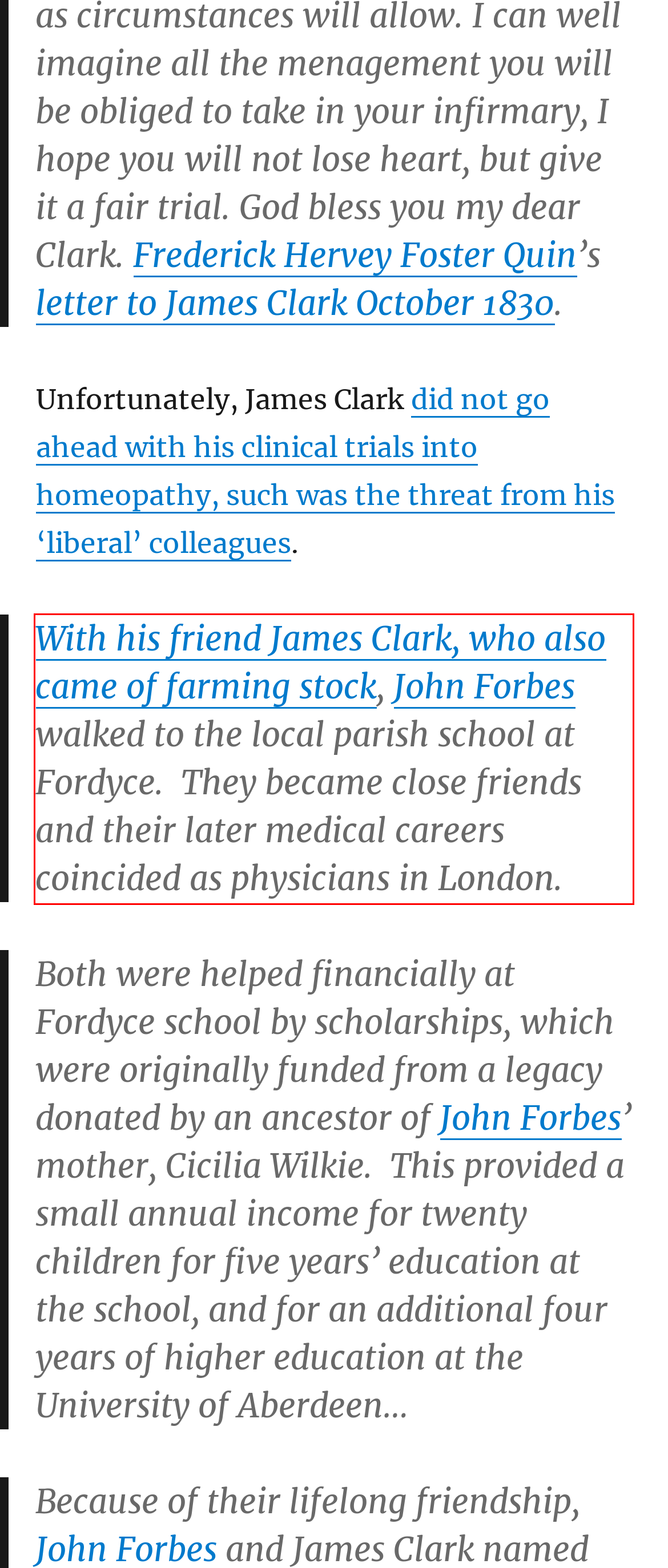You are provided with a screenshot of a webpage containing a red bounding box. Please extract the text enclosed by this red bounding box.

With his friend James Clark, who also came of farming stock, John Forbes walked to the local parish school at Fordyce. They became close friends and their later medical careers coincided as physicians in London.